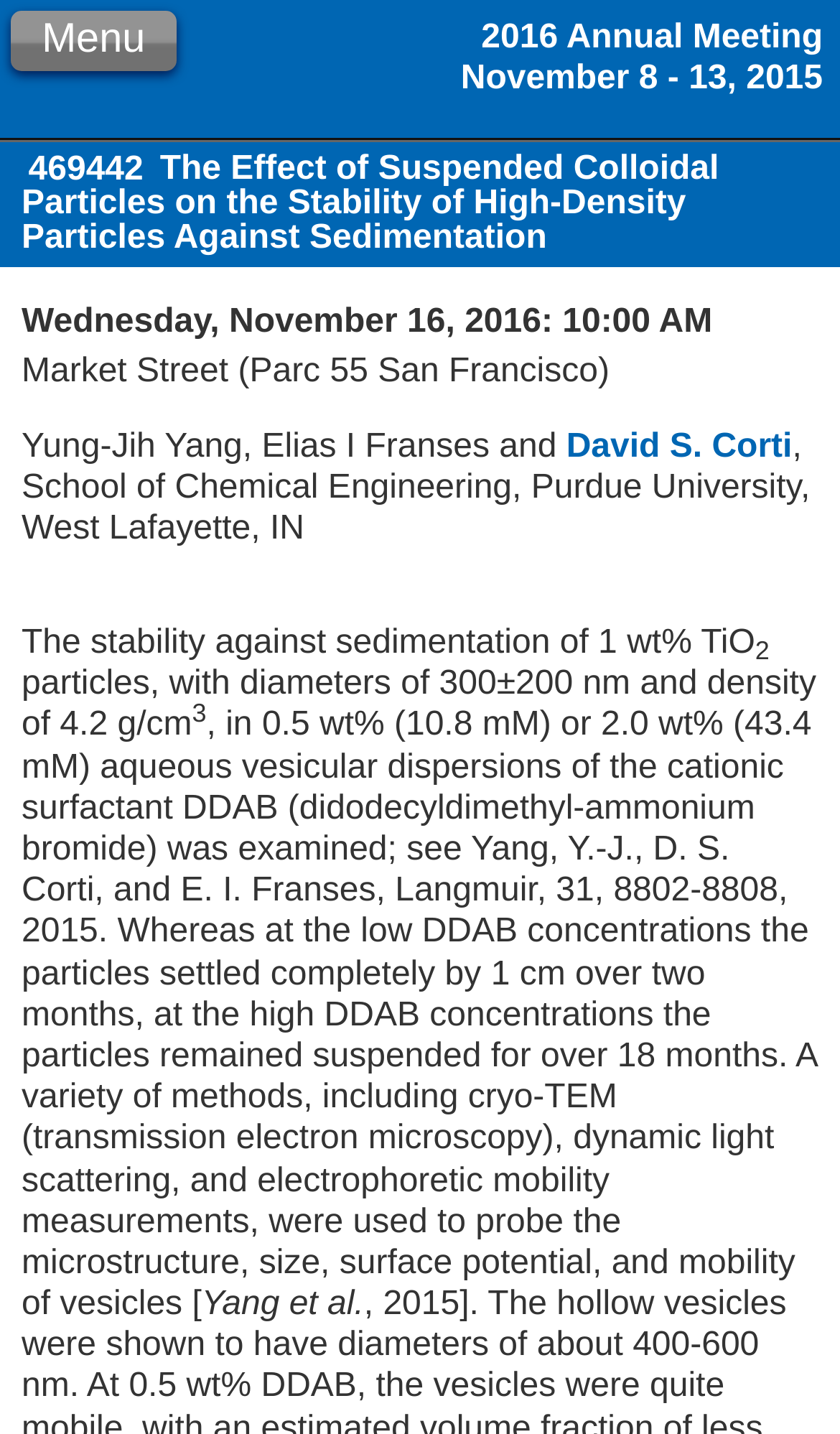Answer the following inquiry with a single word or phrase:
Who are the authors of the paper?

Yung-Jih Yang, Elias I Franses, David S. Corti